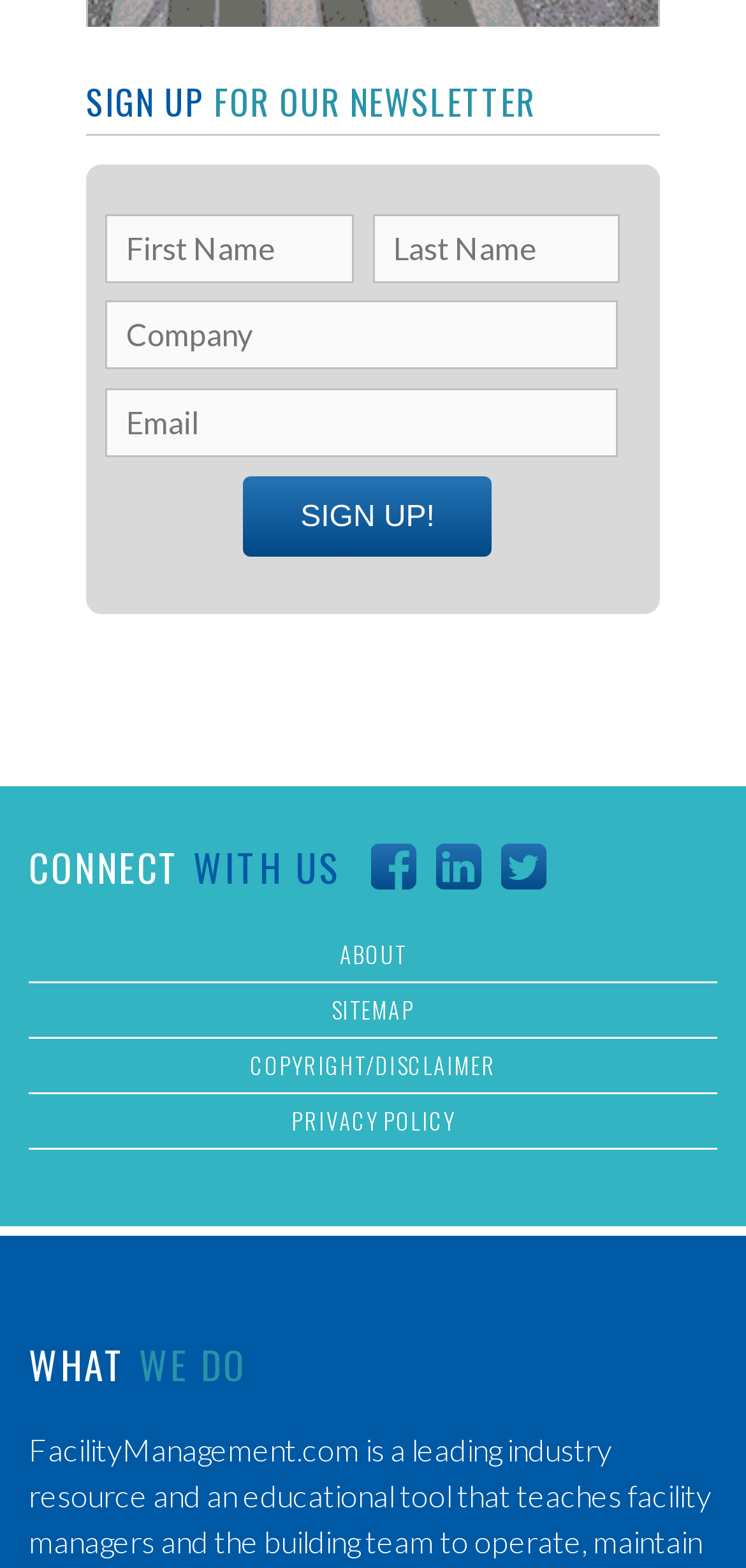Please locate the UI element described by "value="SIGN UP!"" and provide its bounding box coordinates.

[0.326, 0.304, 0.66, 0.355]